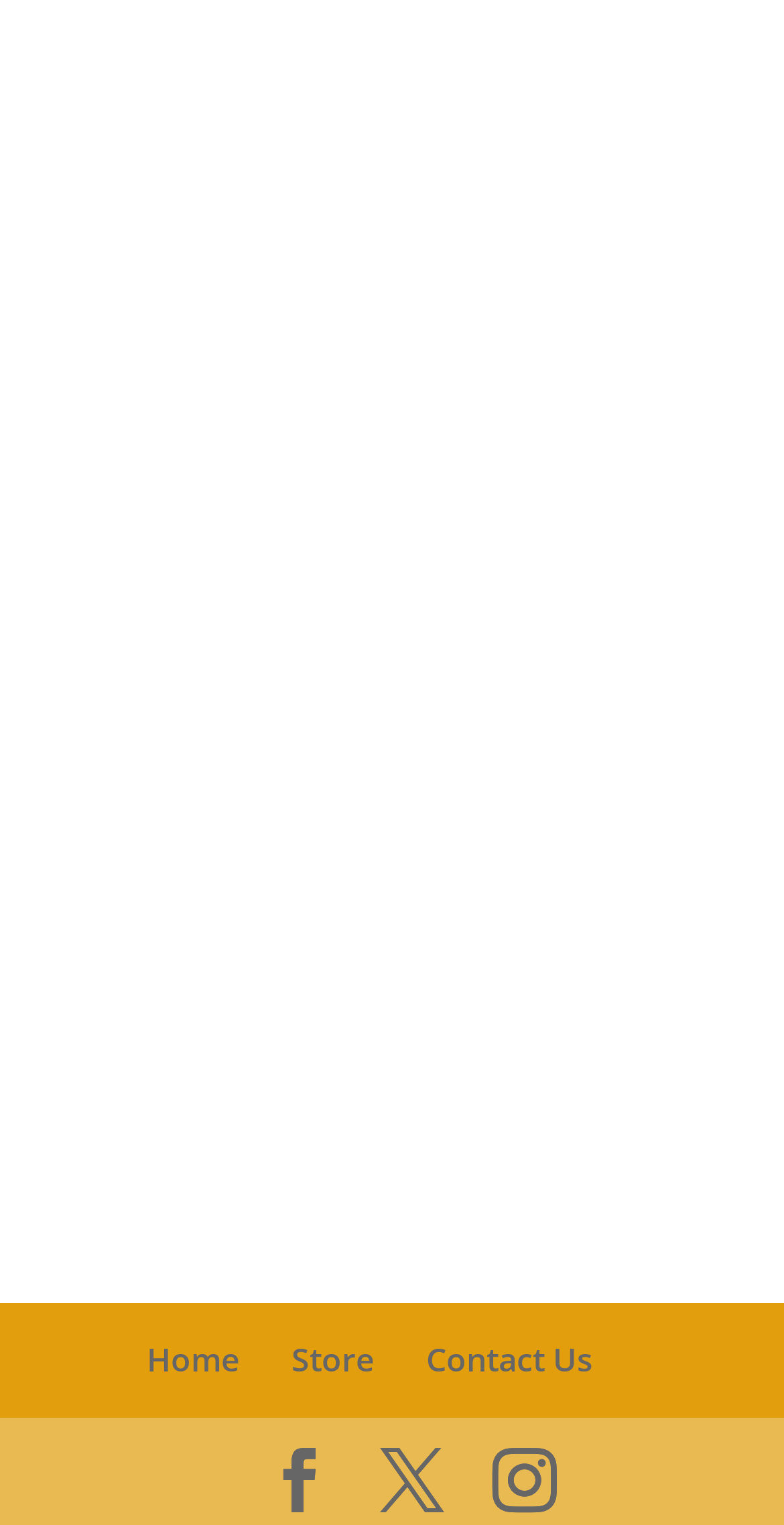Could you highlight the region that needs to be clicked to execute the instruction: "Sign up for a store account"?

[0.1, 0.534, 0.624, 0.609]